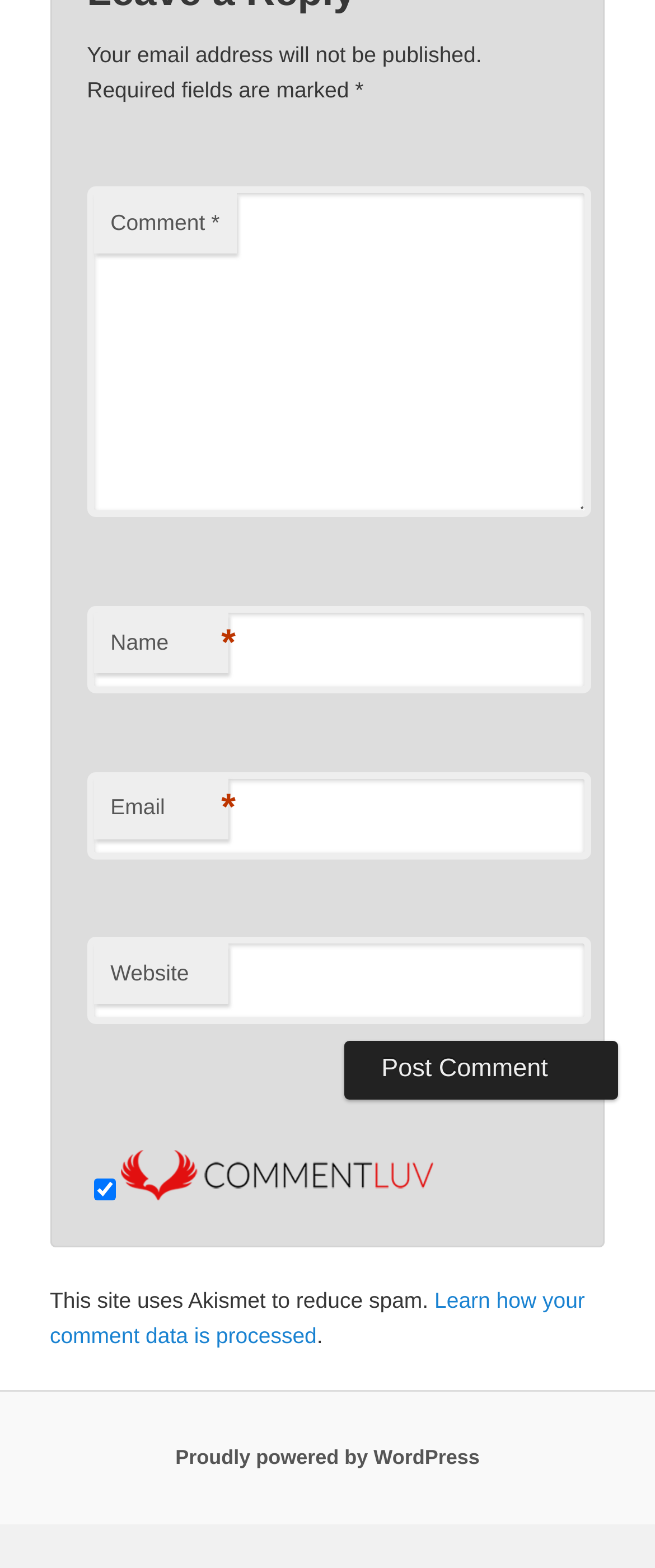Find the bounding box coordinates of the element's region that should be clicked in order to follow the given instruction: "Enter your comment". The coordinates should consist of four float numbers between 0 and 1, i.e., [left, top, right, bottom].

[0.133, 0.119, 0.902, 0.33]